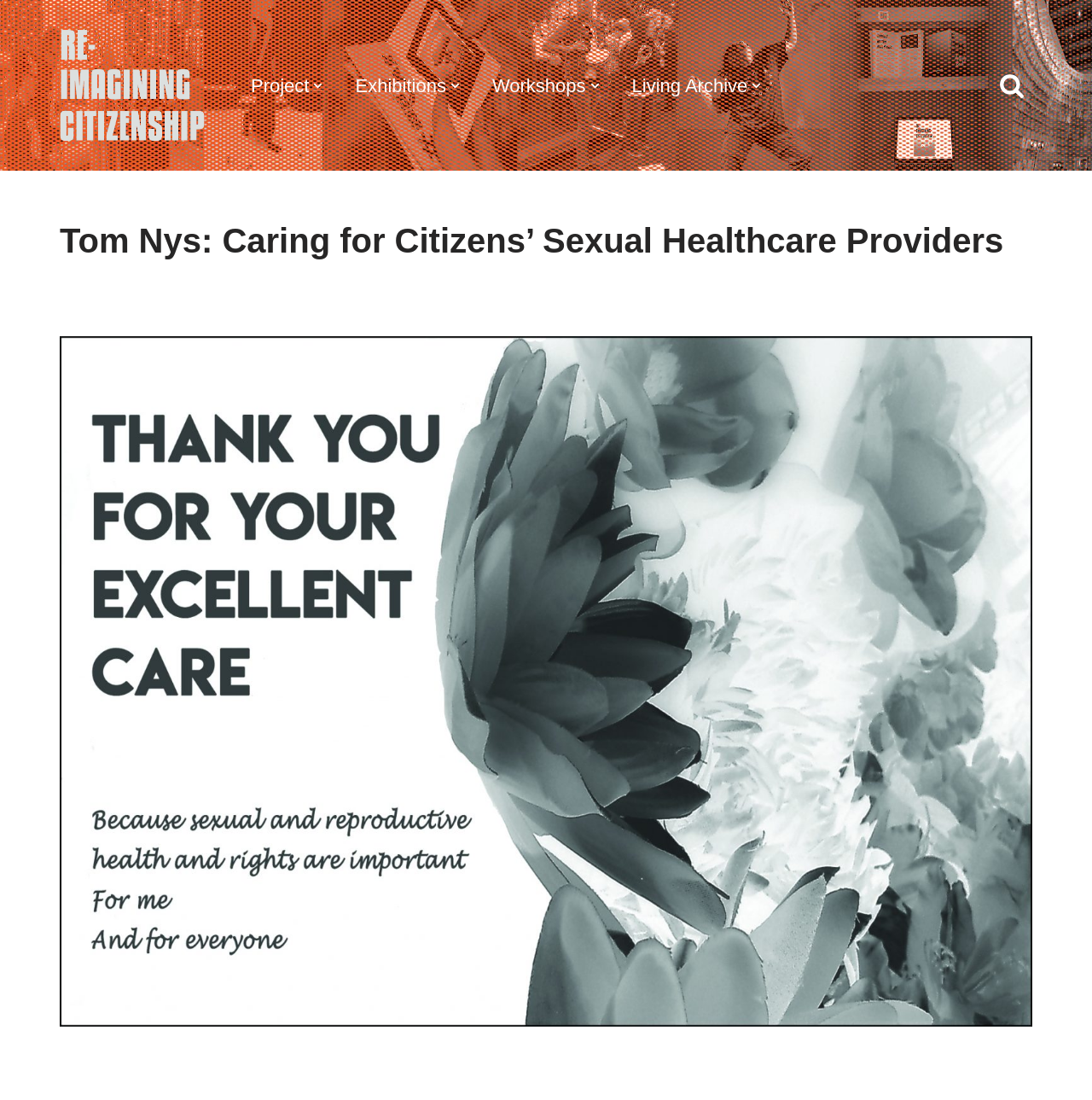Offer an in-depth caption of the entire webpage.

The webpage is about Tom Nys' project, "Caring for Citizens' Sexual Healthcare Providers – Re-Imagining Citizenship". At the top left, there is a "Skip to content" link. Next to it, there is a link describing the project as a "Participatory project generating creative responses". 

On the top right, there is a primary navigation menu with five links: "Project", "Exhibitions", "Workshops", "Living Archive", and each of these links has a corresponding dropdown button with a small dropdown icon. 

Below the navigation menu, there is a large heading that repeats the title of the project. Underneath the heading, there is a long link that spans almost the entire width of the page. 

At the top right corner, there is a search link accompanied by a small icon.